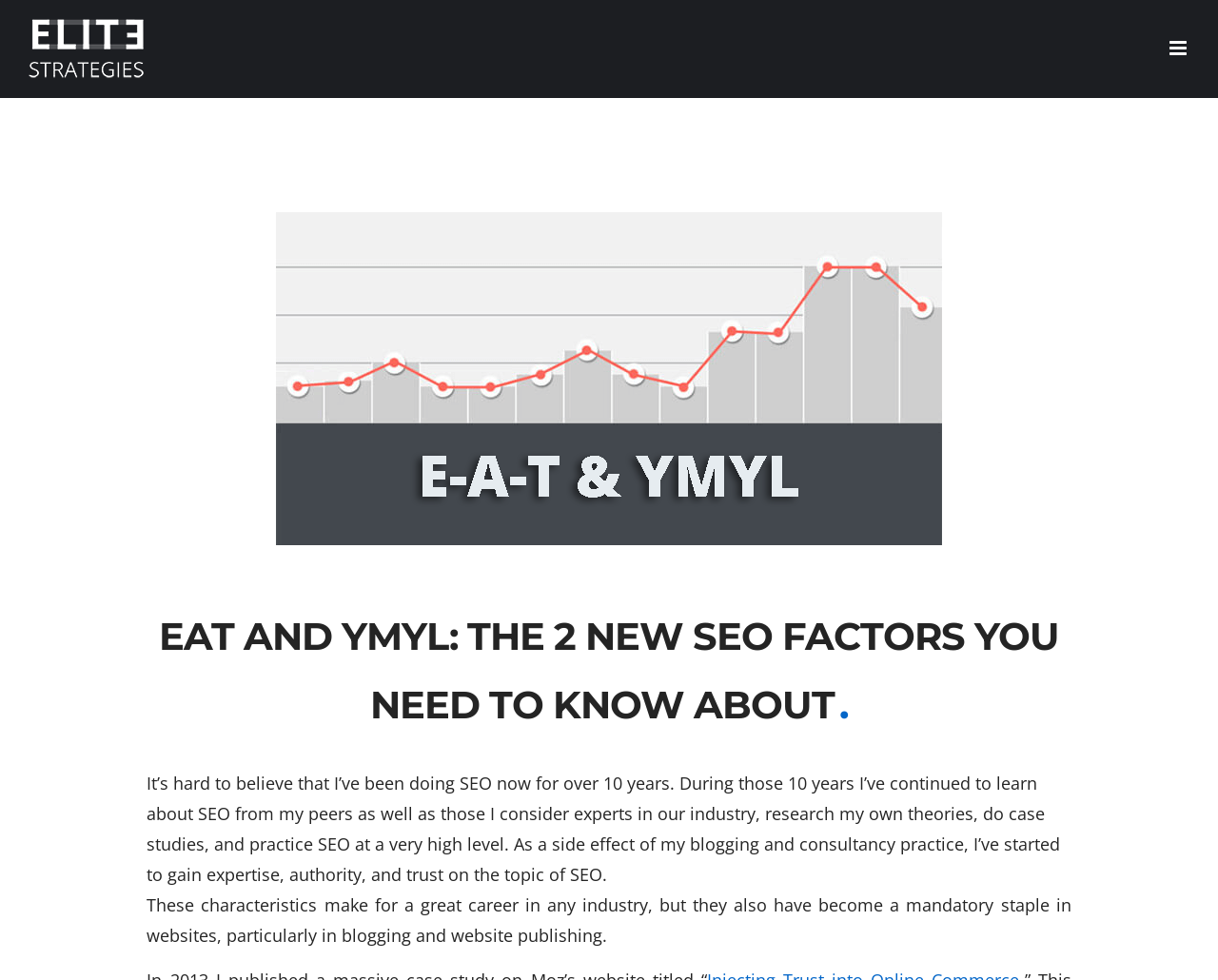Extract the bounding box coordinates for the UI element described as: "aria-label="Toggle mobile menu"".

[0.96, 0.039, 0.977, 0.059]